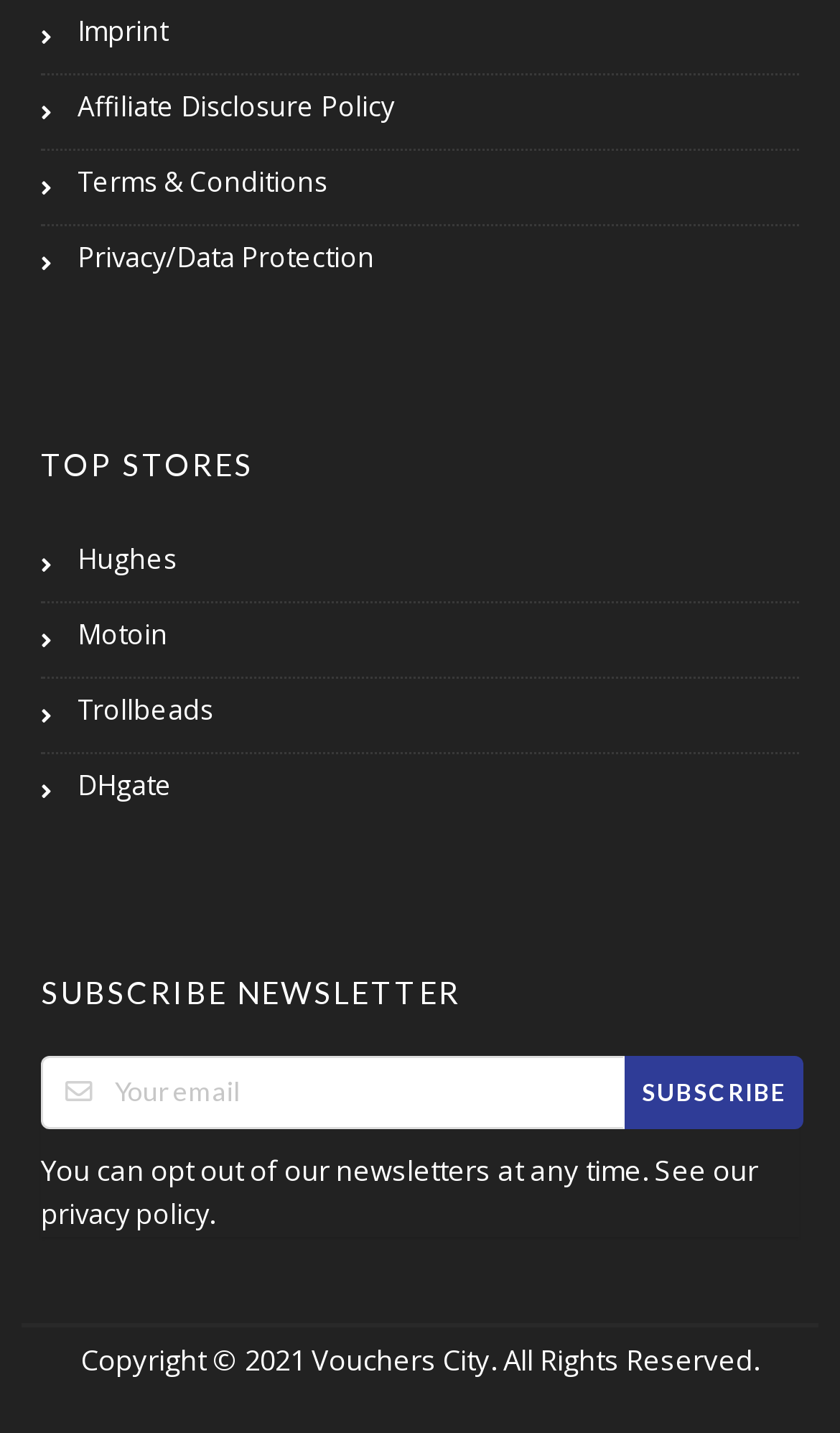Specify the bounding box coordinates of the area to click in order to execute this command: 'View privacy policy'. The coordinates should consist of four float numbers ranging from 0 to 1, and should be formatted as [left, top, right, bottom].

[0.049, 0.834, 0.249, 0.86]